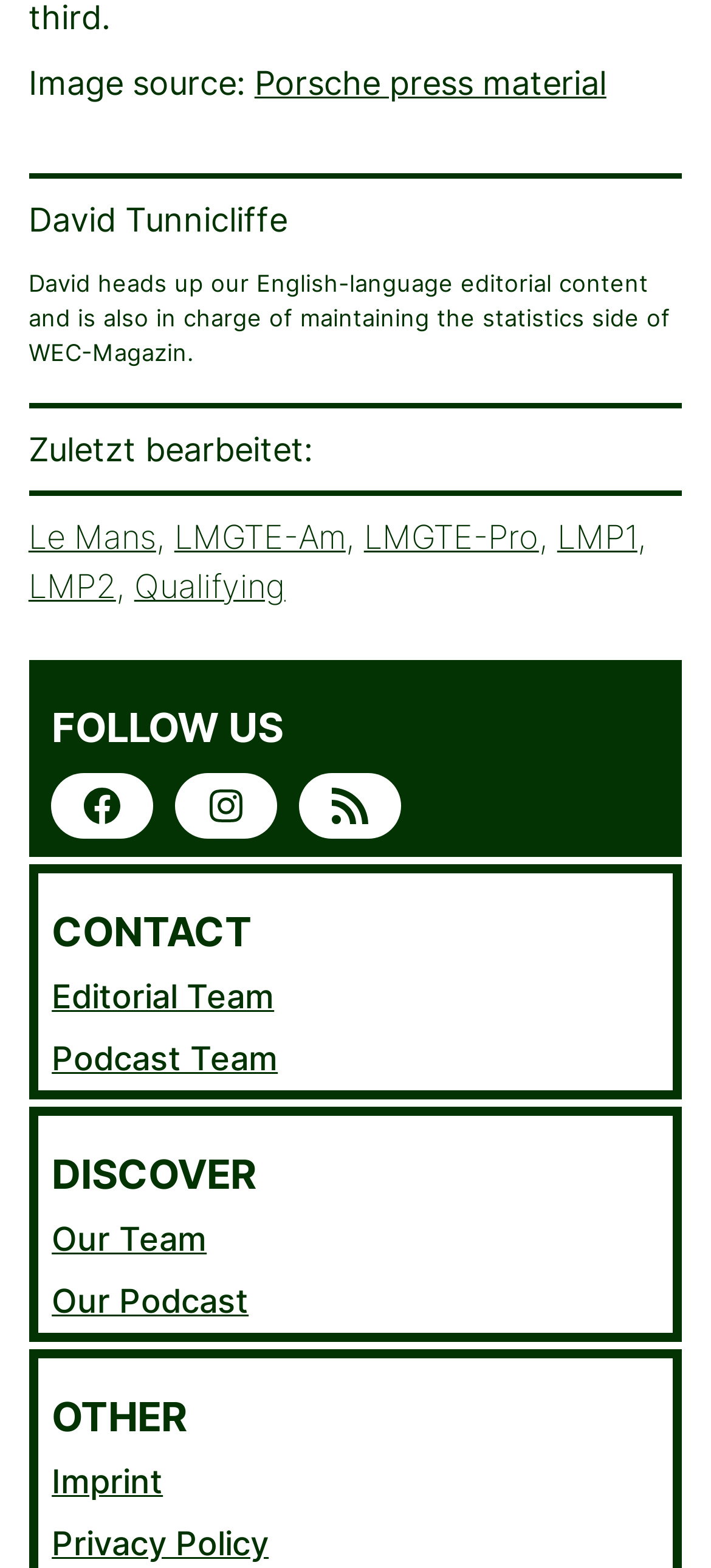Extract the bounding box of the UI element described as: "Home".

None